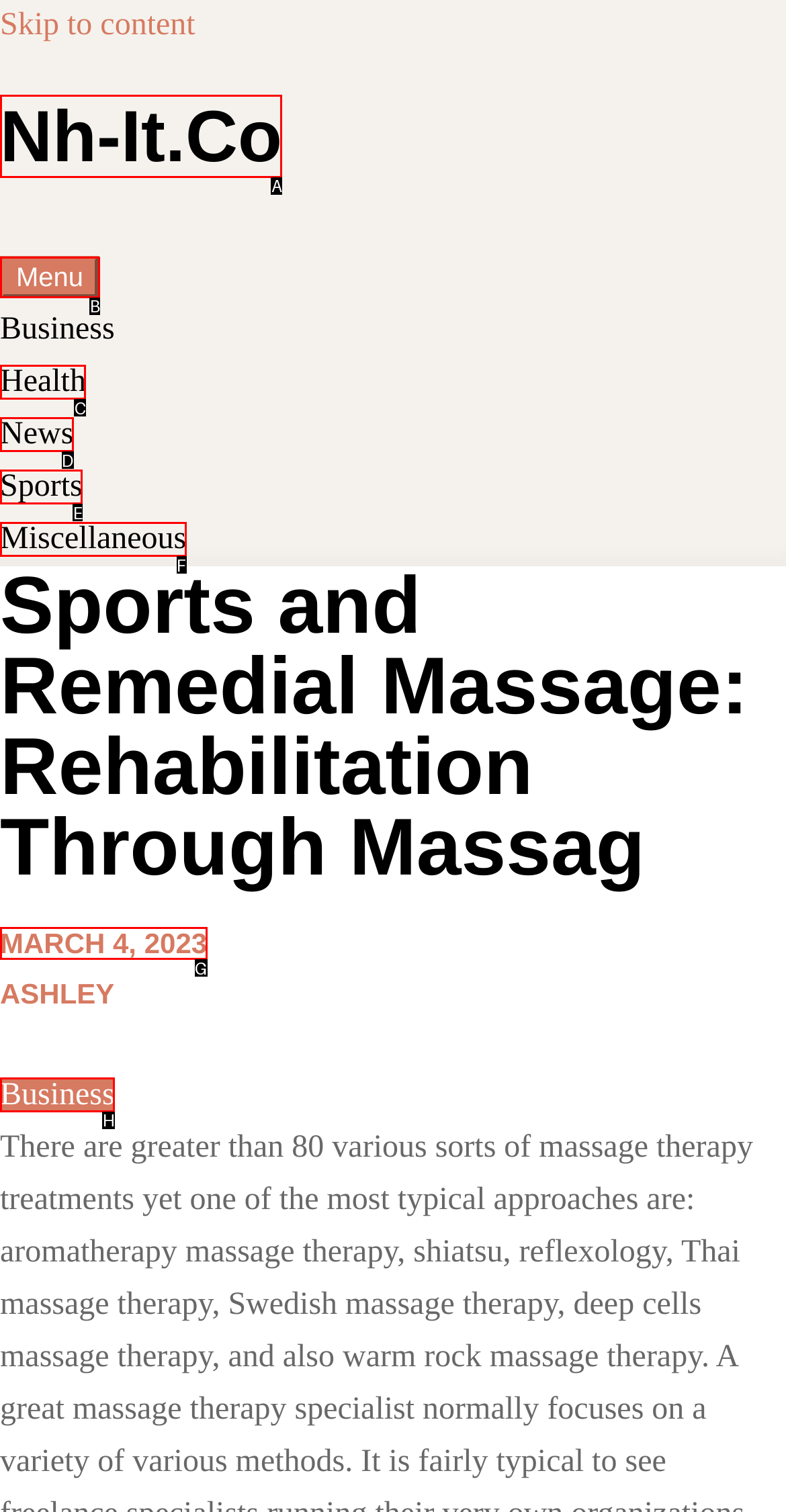Identify the HTML element to click to execute this task: Open the 'Menu' Respond with the letter corresponding to the proper option.

B